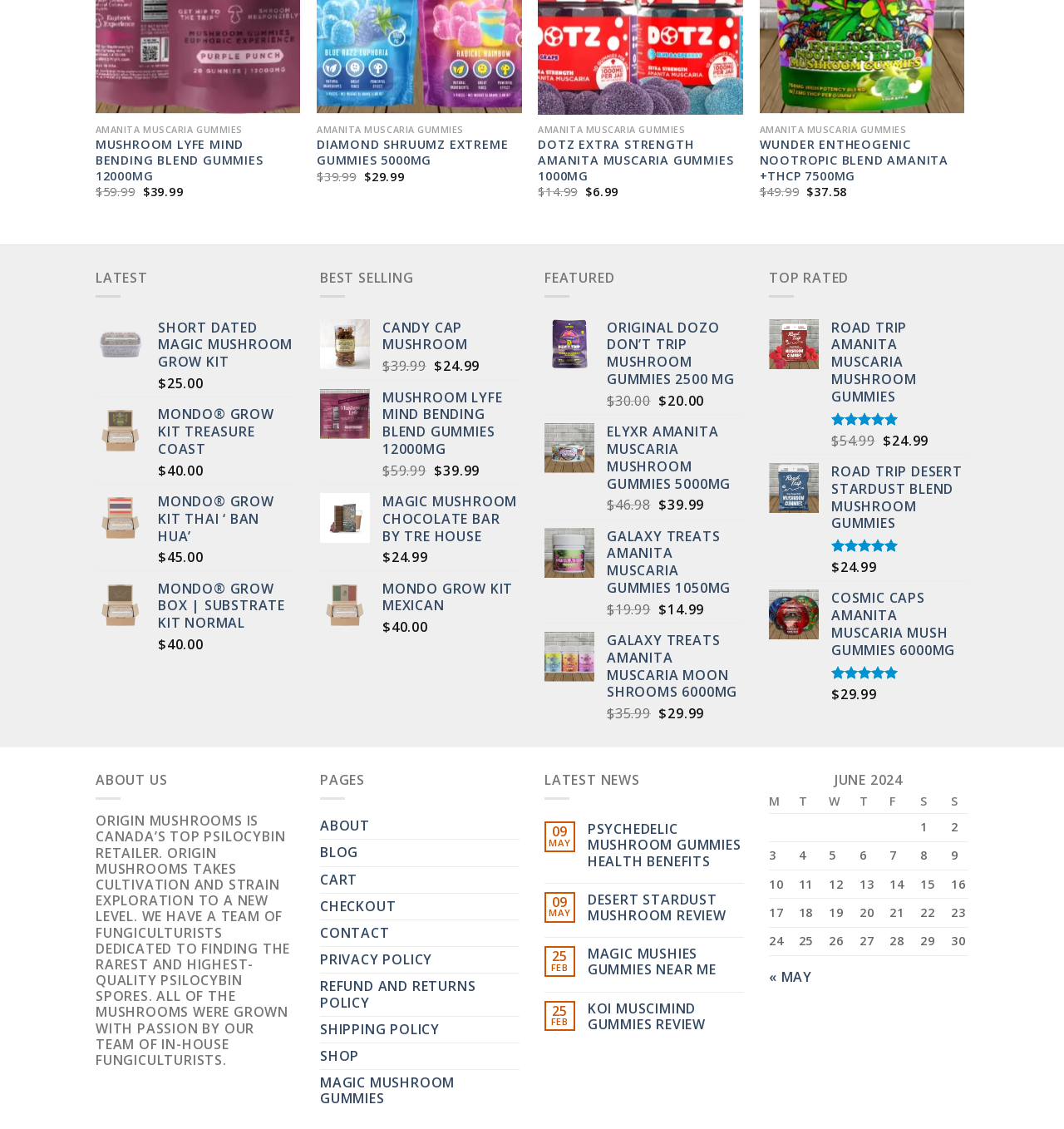Please identify the bounding box coordinates of the clickable region that I should interact with to perform the following instruction: "Explore the product page of SHORT DATED MAGIC MUSHROOM GROW KIT". The coordinates should be expressed as four float numbers between 0 and 1, i.e., [left, top, right, bottom].

[0.148, 0.283, 0.277, 0.328]